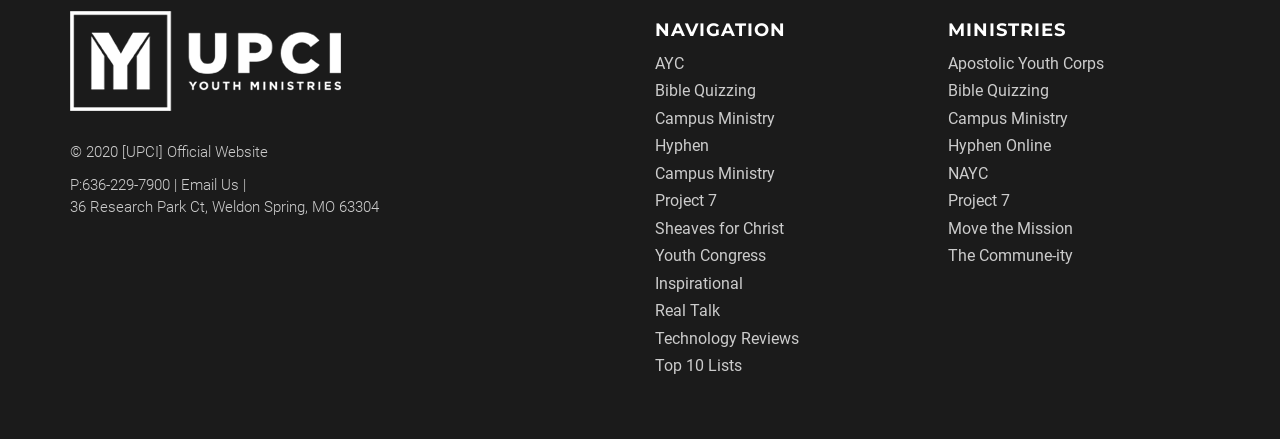Kindly determine the bounding box coordinates of the area that needs to be clicked to fulfill this instruction: "Explore Sheaves for Christ".

[0.512, 0.498, 0.612, 0.542]